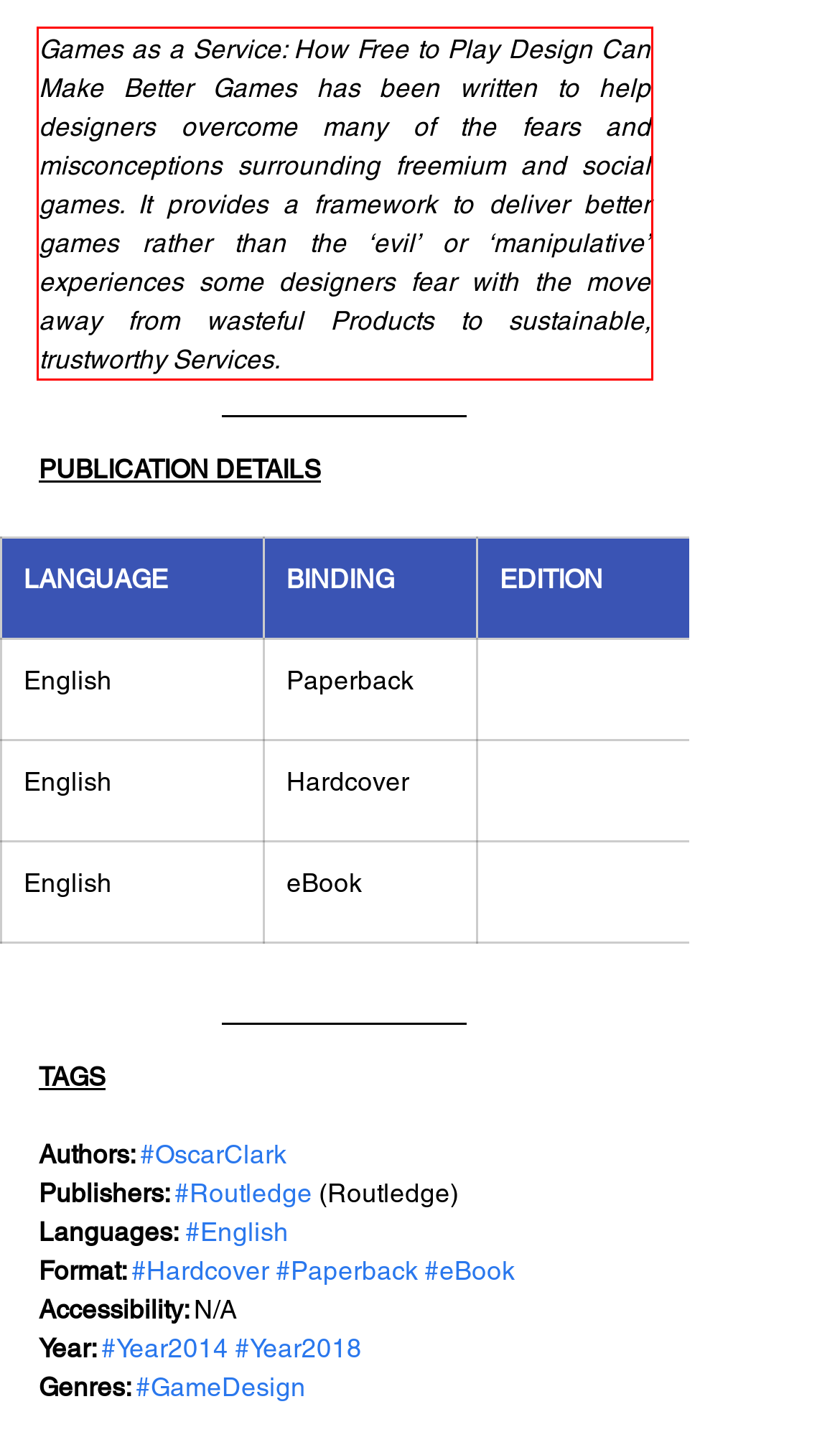Using the webpage screenshot, recognize and capture the text within the red bounding box.

Games as a Service: How Free to Play Design Can Make Better Games has been written to help designers overcome many of the fears and misconceptions surrounding freemium and social games. It provides a framework to deliver better games rather than the ‘evil’ or ‘manipulative’ experiences some designers fear with the move away from wasteful Products to sustainable, trustworthy Services.